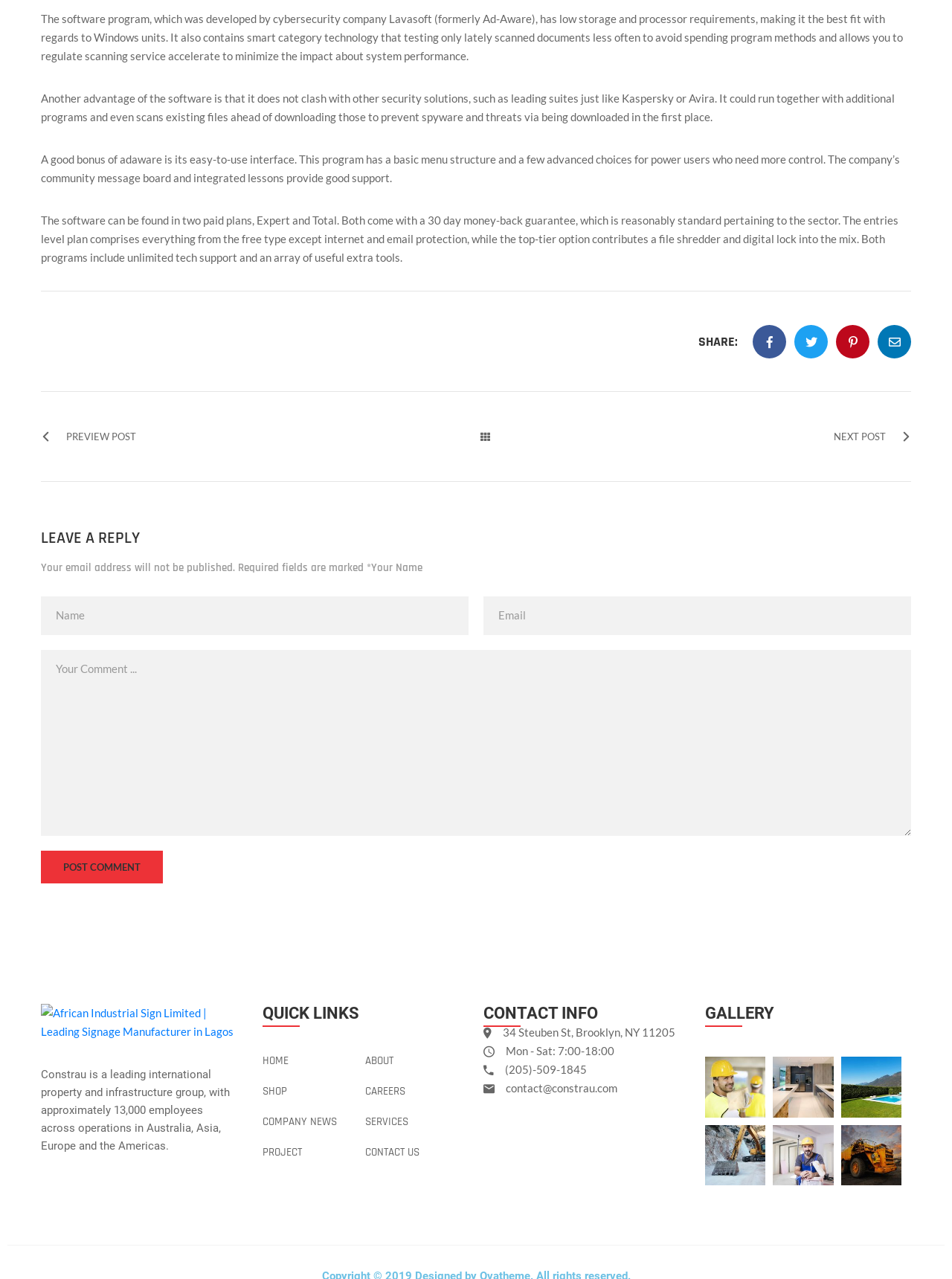Ascertain the bounding box coordinates for the UI element detailed here: "name="comment" placeholder="Your Comment ..."". The coordinates should be provided as [left, top, right, bottom] with each value being a float between 0 and 1.

[0.043, 0.508, 0.957, 0.653]